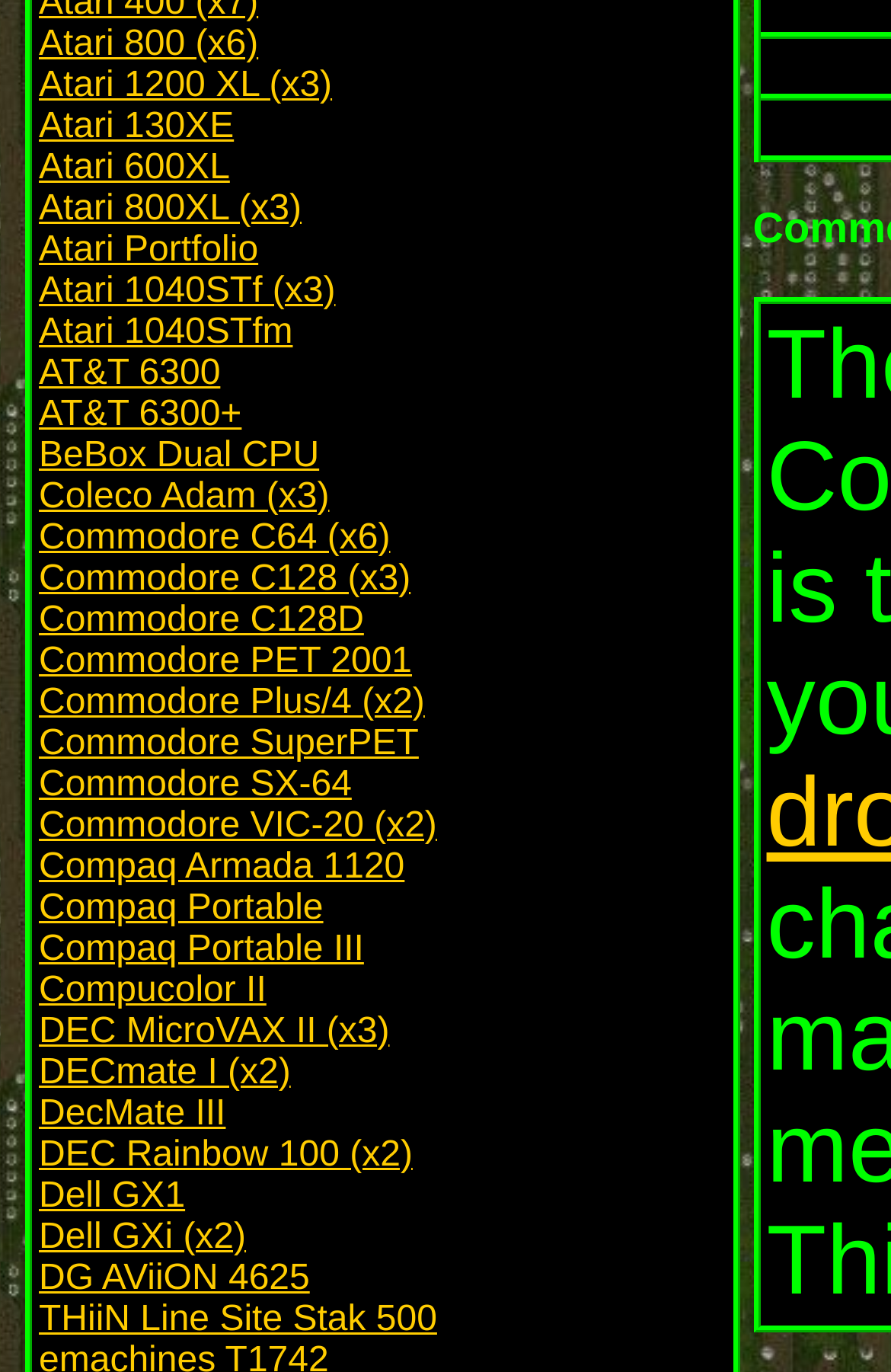Identify the bounding box coordinates for the element that needs to be clicked to fulfill this instruction: "Visit Atari 130XE page". Provide the coordinates in the format of four float numbers between 0 and 1: [left, top, right, bottom].

[0.044, 0.077, 0.263, 0.106]